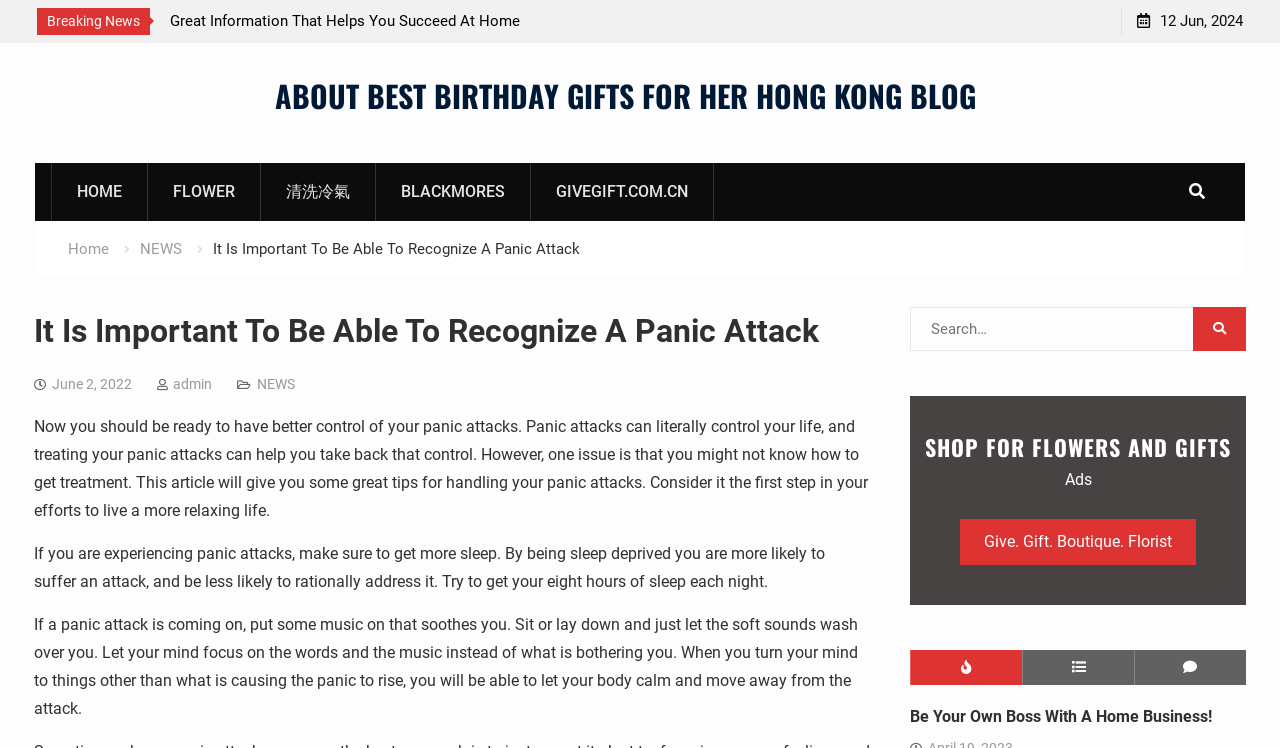What is the date of the article?
Provide a fully detailed and comprehensive answer to the question.

I found the date of the article by looking at the link 'June 2, 2022' which is located below the heading 'It Is Important To Be Able To Recognize A Panic Attack'.